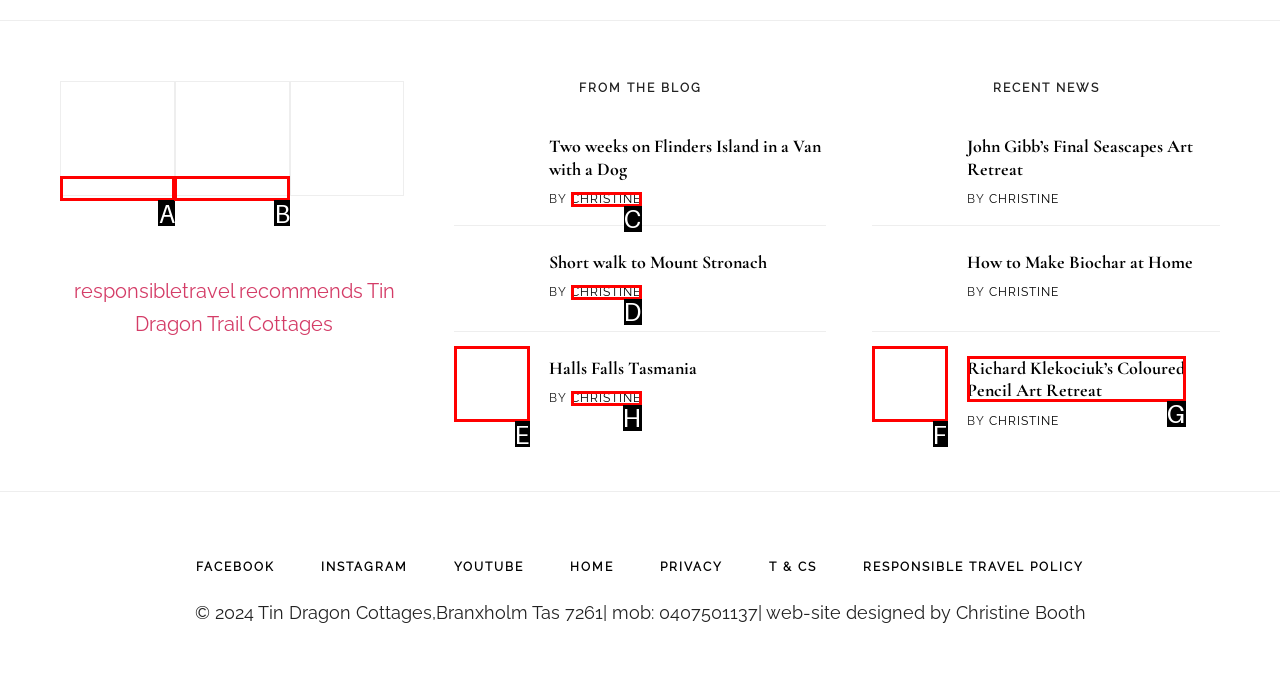Determine which option aligns with the description: Christine. Provide the letter of the chosen option directly.

H